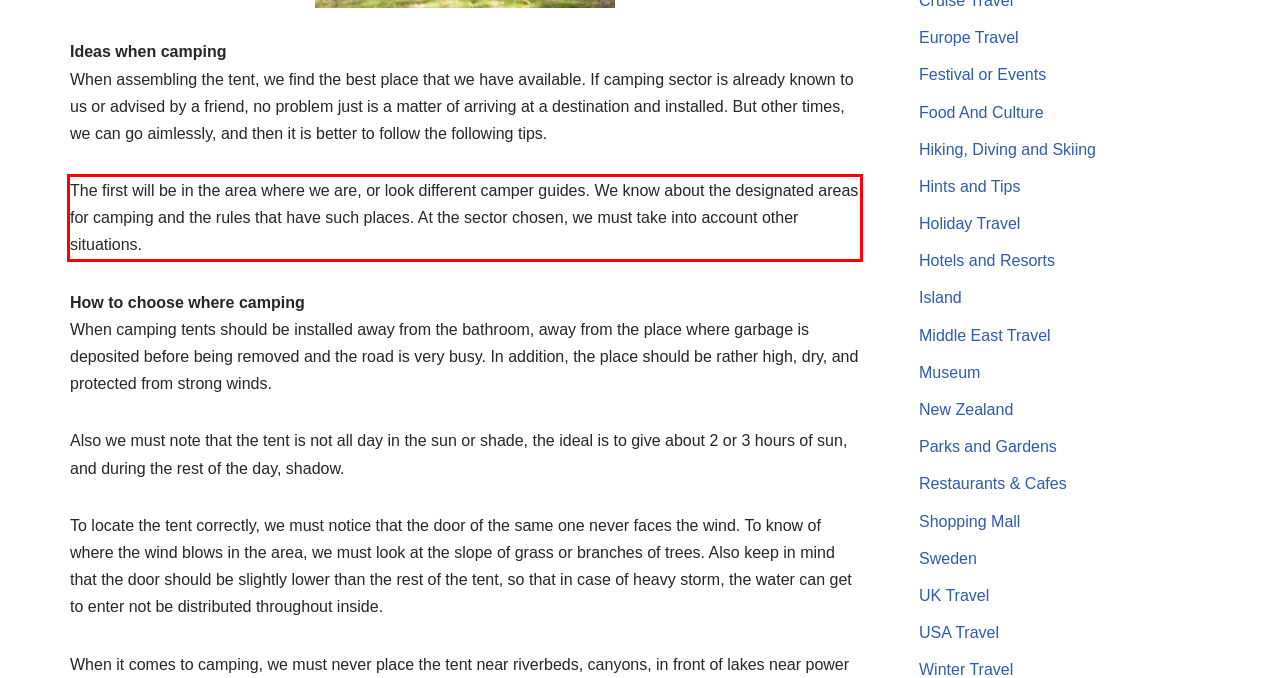Please extract the text content from the UI element enclosed by the red rectangle in the screenshot.

The first will be in the area where we are, or look different camper guides. We know about the designated areas for camping and the rules that have such places. At the sector chosen, we must take into account other situations.